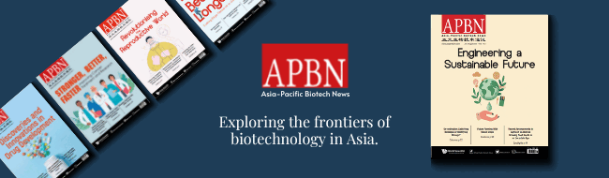Use a single word or phrase to respond to the question:
What is the color of the backdrop?

Deep blue